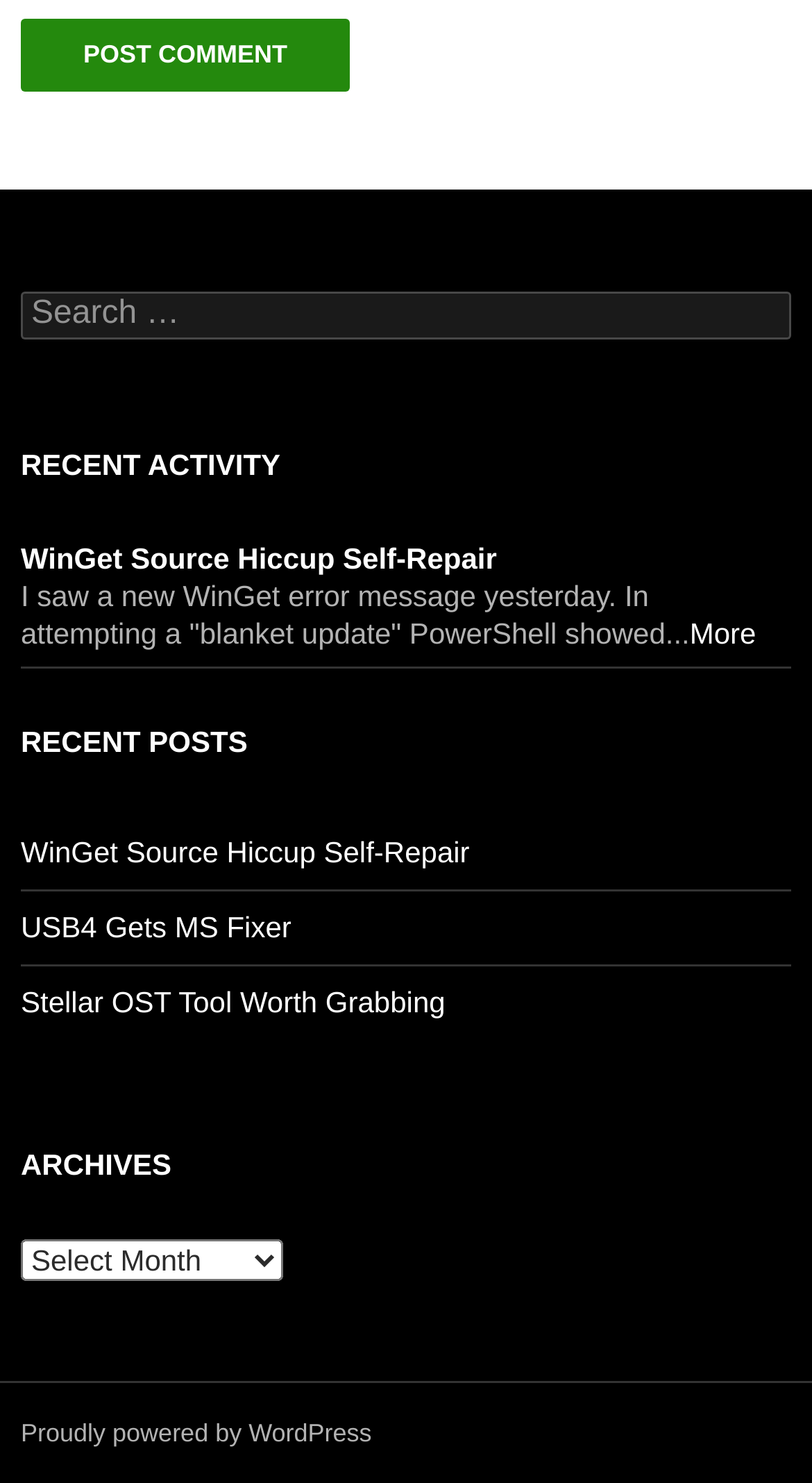Please provide the bounding box coordinates for the element that needs to be clicked to perform the following instruction: "Post a comment". The coordinates should be given as four float numbers between 0 and 1, i.e., [left, top, right, bottom].

[0.026, 0.013, 0.431, 0.062]